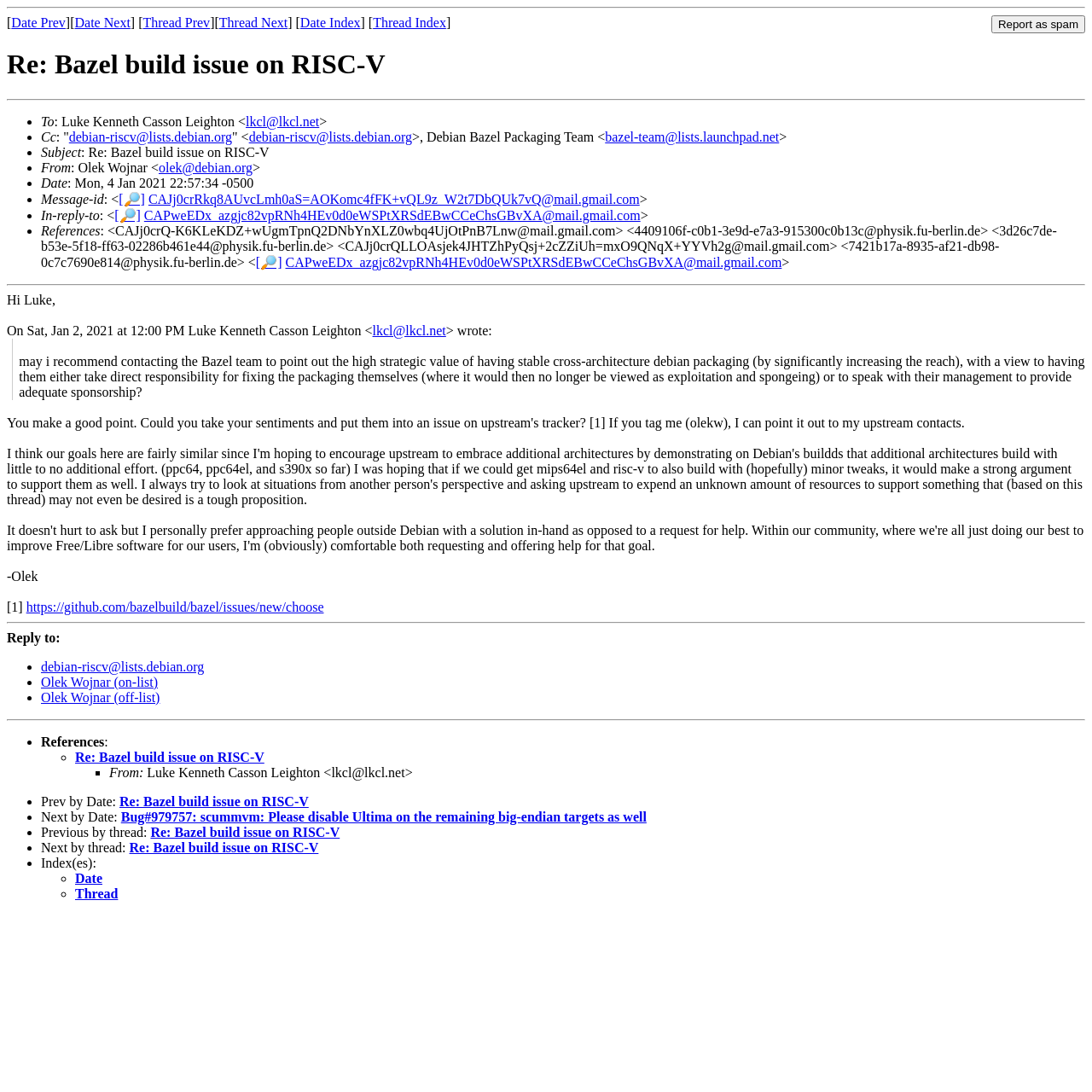Using the element description: "CAPweEDx_azgjc82vpRNh4HEv0d0eWSPtXRSdEBwCCeChsGBvXA@mail.gmail.com", determine the bounding box coordinates for the specified UI element. The coordinates should be four float numbers between 0 and 1, [left, top, right, bottom].

[0.132, 0.191, 0.586, 0.204]